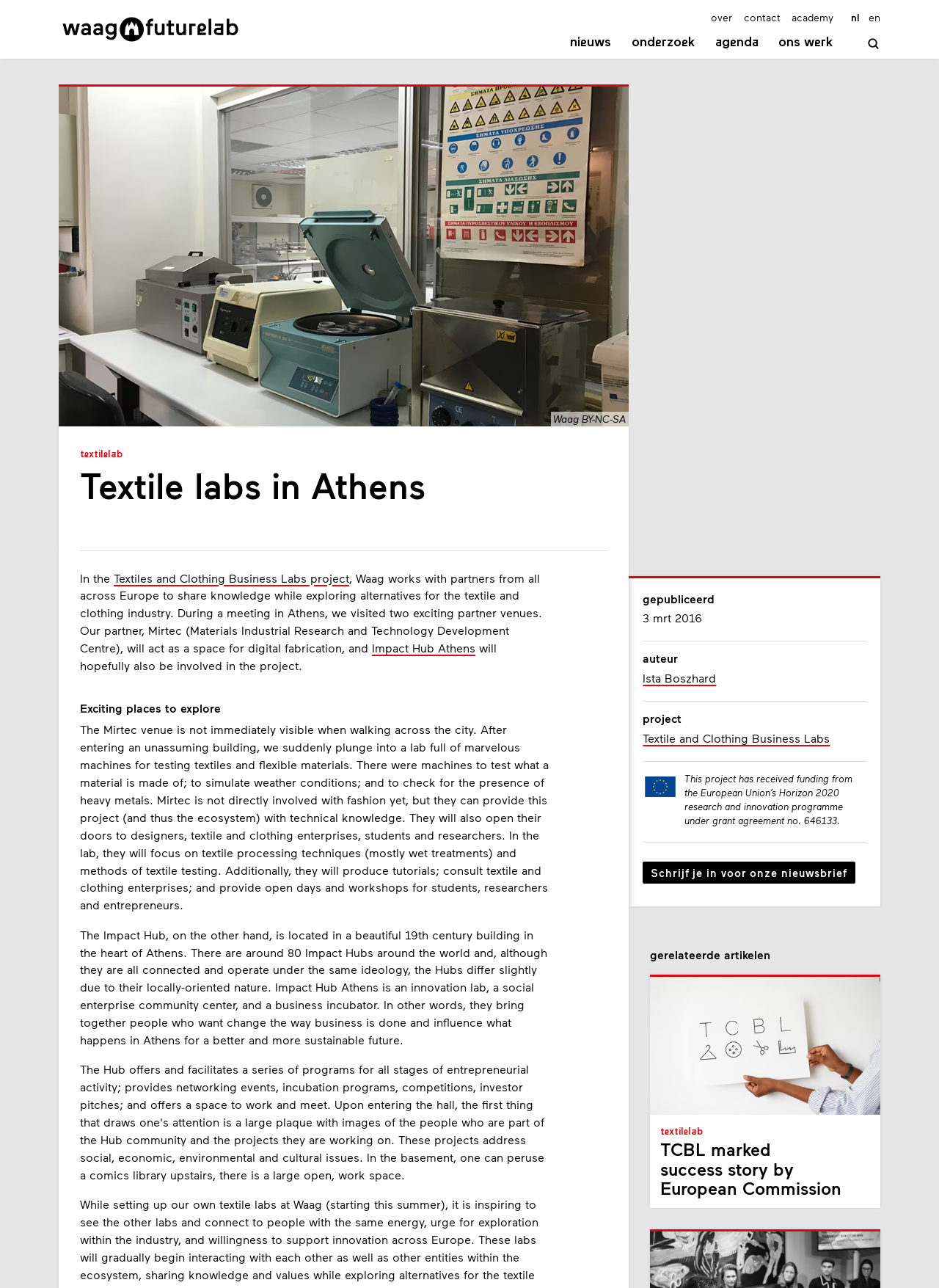What is the date of publication of the article?
Based on the screenshot, provide your answer in one word or phrase.

3 mrt 2016